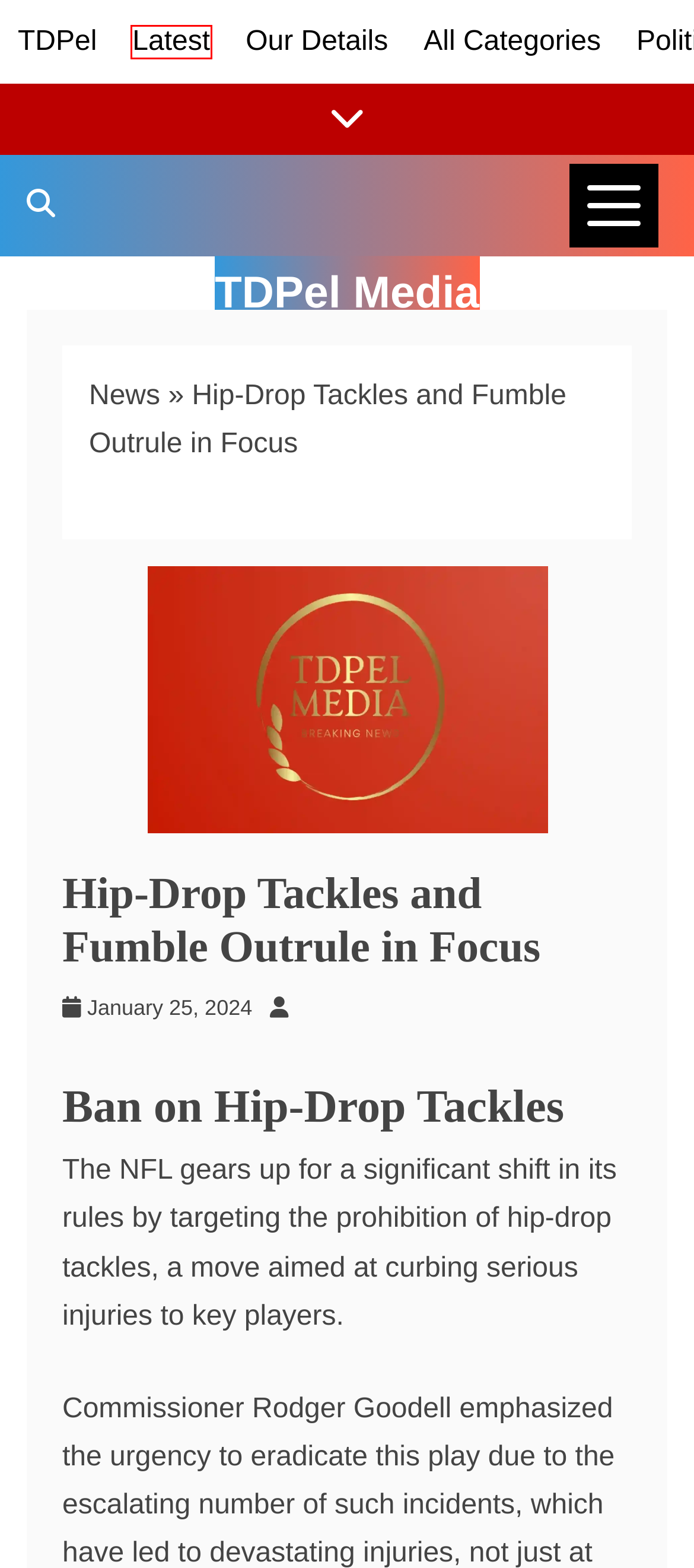You are given a screenshot of a webpage with a red rectangle bounding box around a UI element. Select the webpage description that best matches the new webpage after clicking the element in the bounding box. Here are the candidates:
A. Contact - TDPel Media
B. Cuban Bishops Advocate Faith, Community, And Compassion - TDPel Media
C. Breaking News On TDPel Media
D. Importance Of Strata Management Services - TDPel Media
E. News - TDPel Media
F. Terms Of Service - TDPel Media
G. Hip And Knee Arthritis – An Inevitable Part Of Ageing? - TDPel Media
H. People - TDPel Media

E